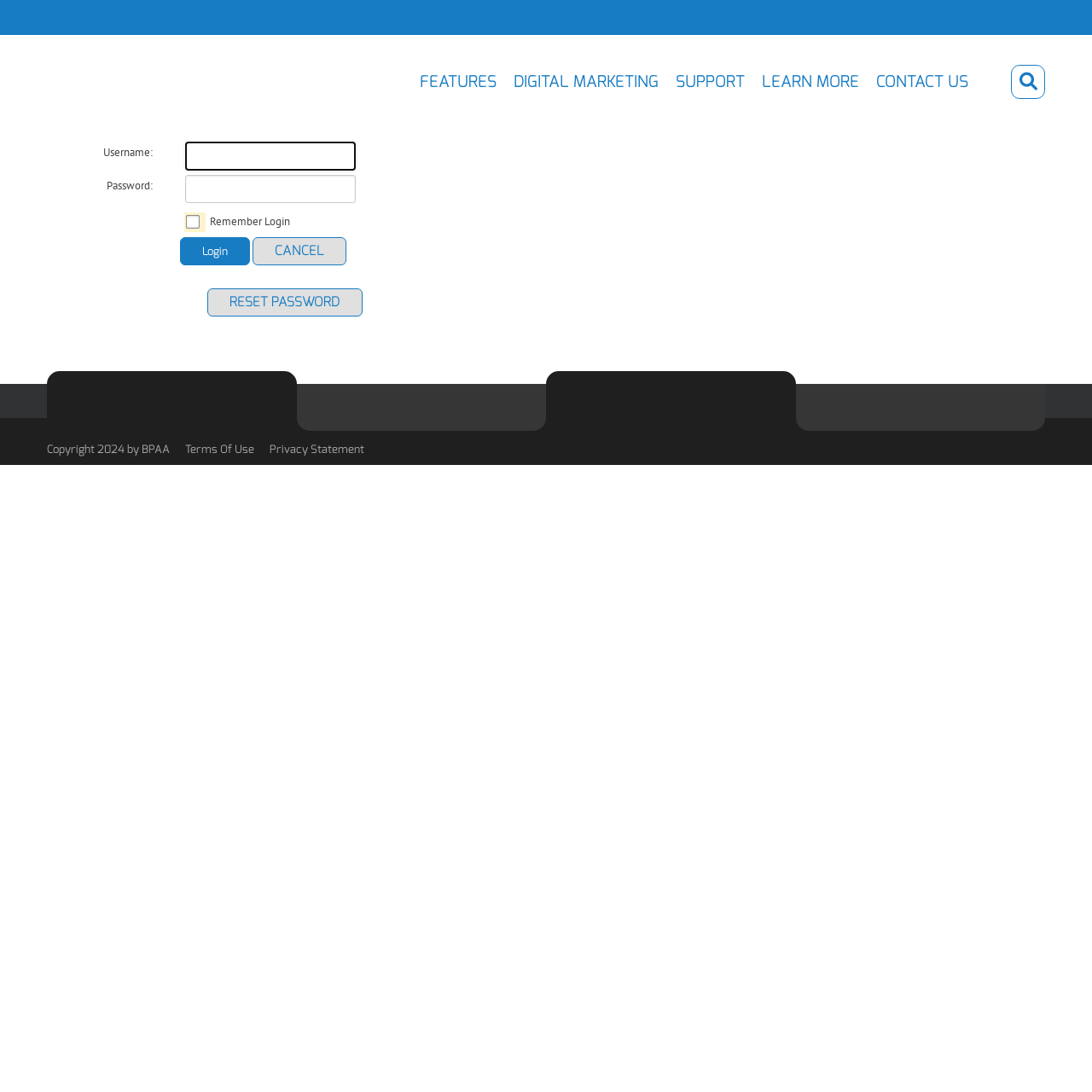Please identify the bounding box coordinates of the element's region that I should click in order to complete the following instruction: "View terms of use". The bounding box coordinates consist of four float numbers between 0 and 1, i.e., [left, top, right, bottom].

[0.17, 0.404, 0.233, 0.418]